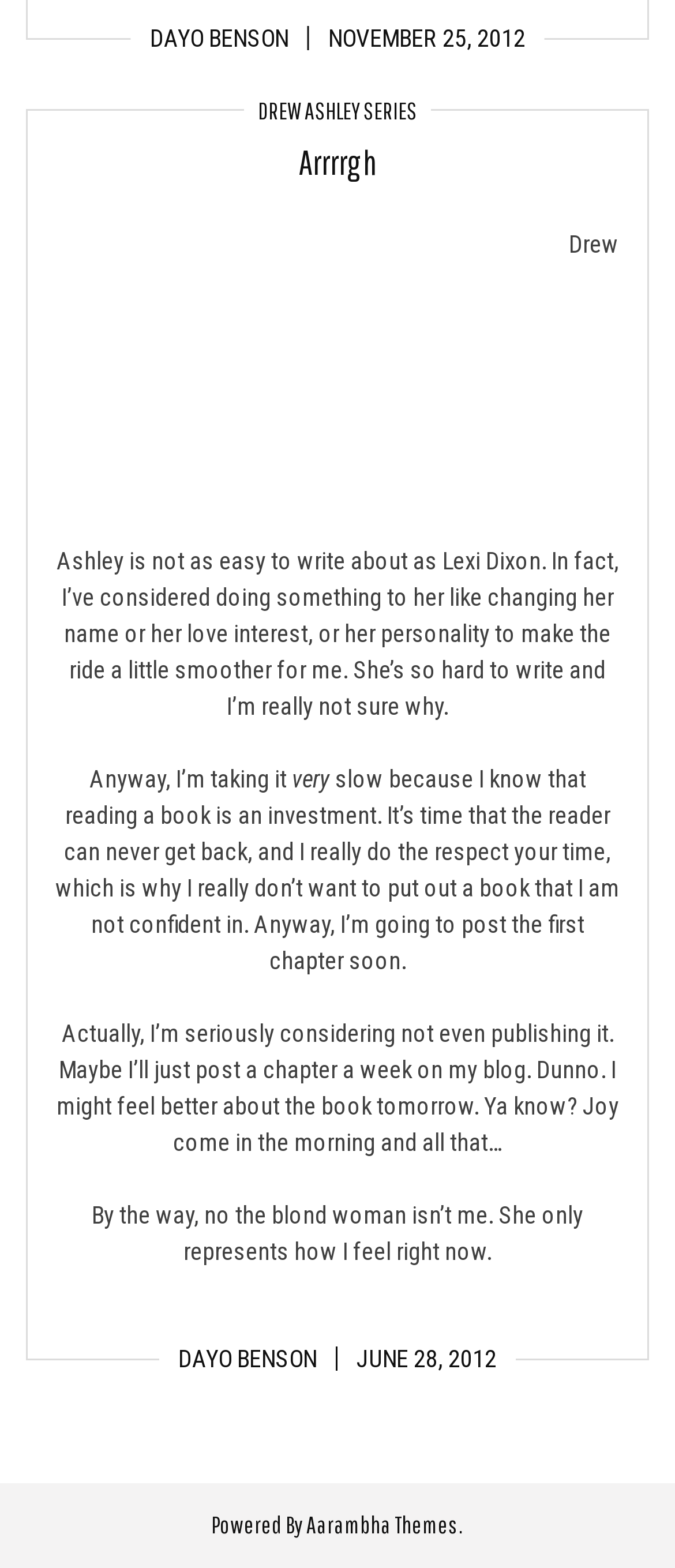Respond to the question below with a concise word or phrase:
What is the topic of the article?

Drew Ashley series